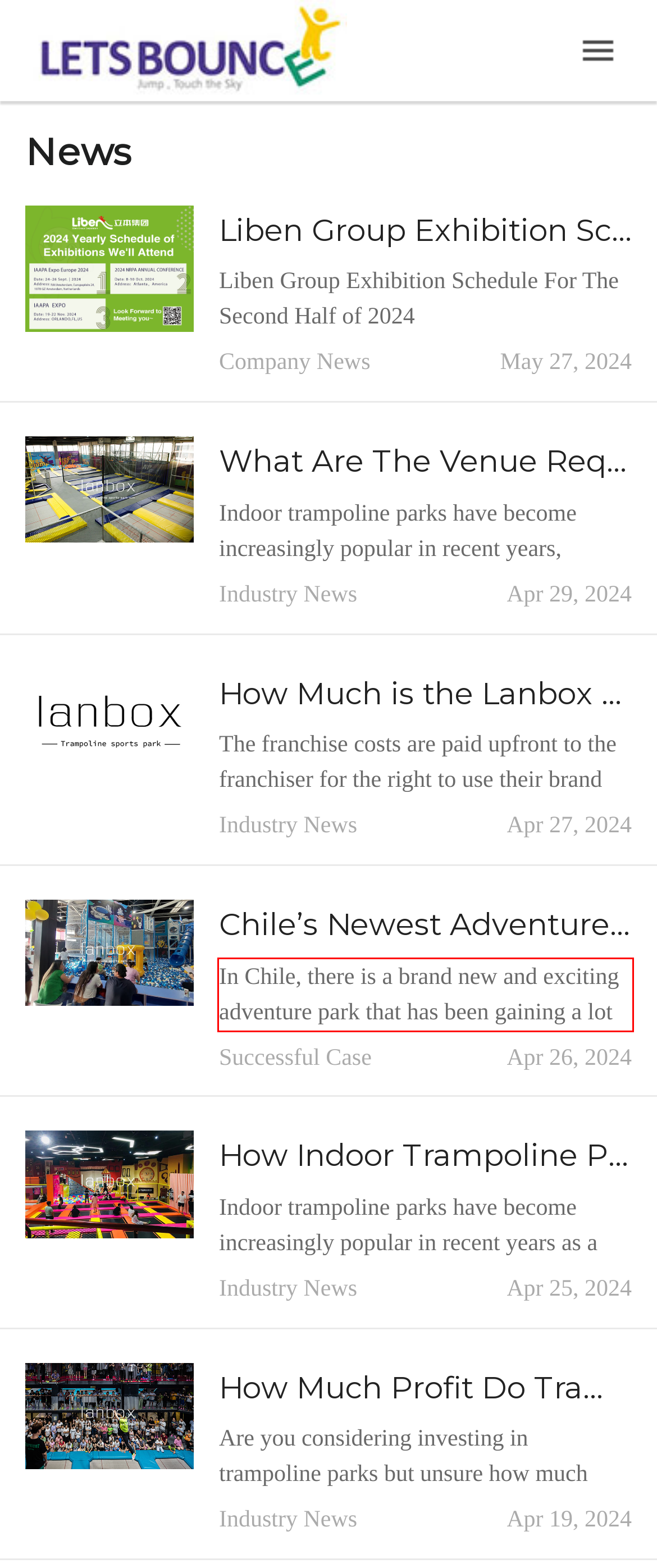You have a screenshot of a webpage with a red bounding box. Use OCR to generate the text contained within this red rectangle.

In Chile, there is a brand new and exciting adventure park that has been gaining a lot of attention recently. With over 1000 square meters of indoor space, this adventure park is the perfect place for children and adults alike to challenge themselves and have fun.